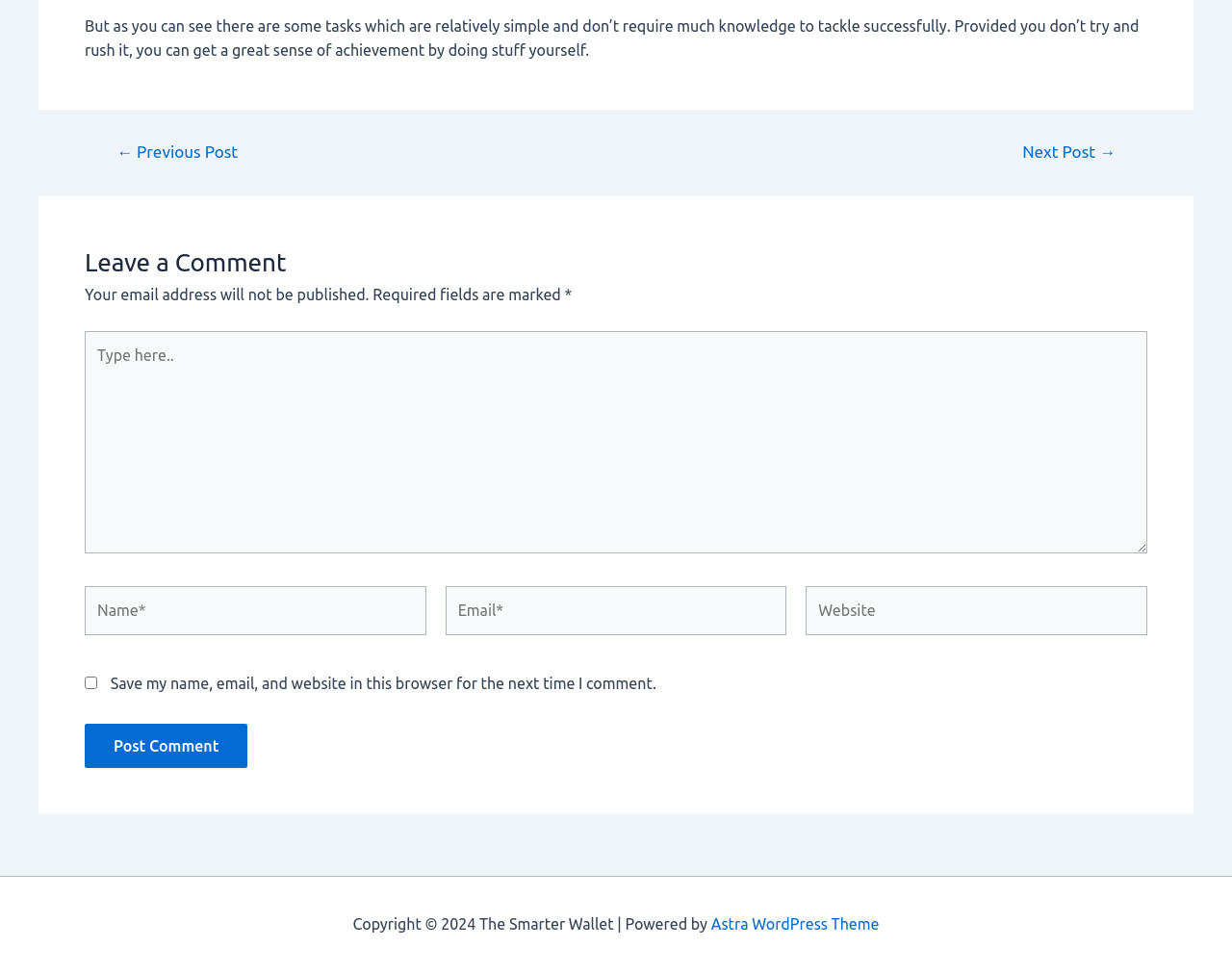What is the copyright year of the website?
Respond to the question with a well-detailed and thorough answer.

The copyright year of the website is 2024, which is indicated by the text 'Copyright © 2024 The Smarter Wallet' at the bottom of the page.